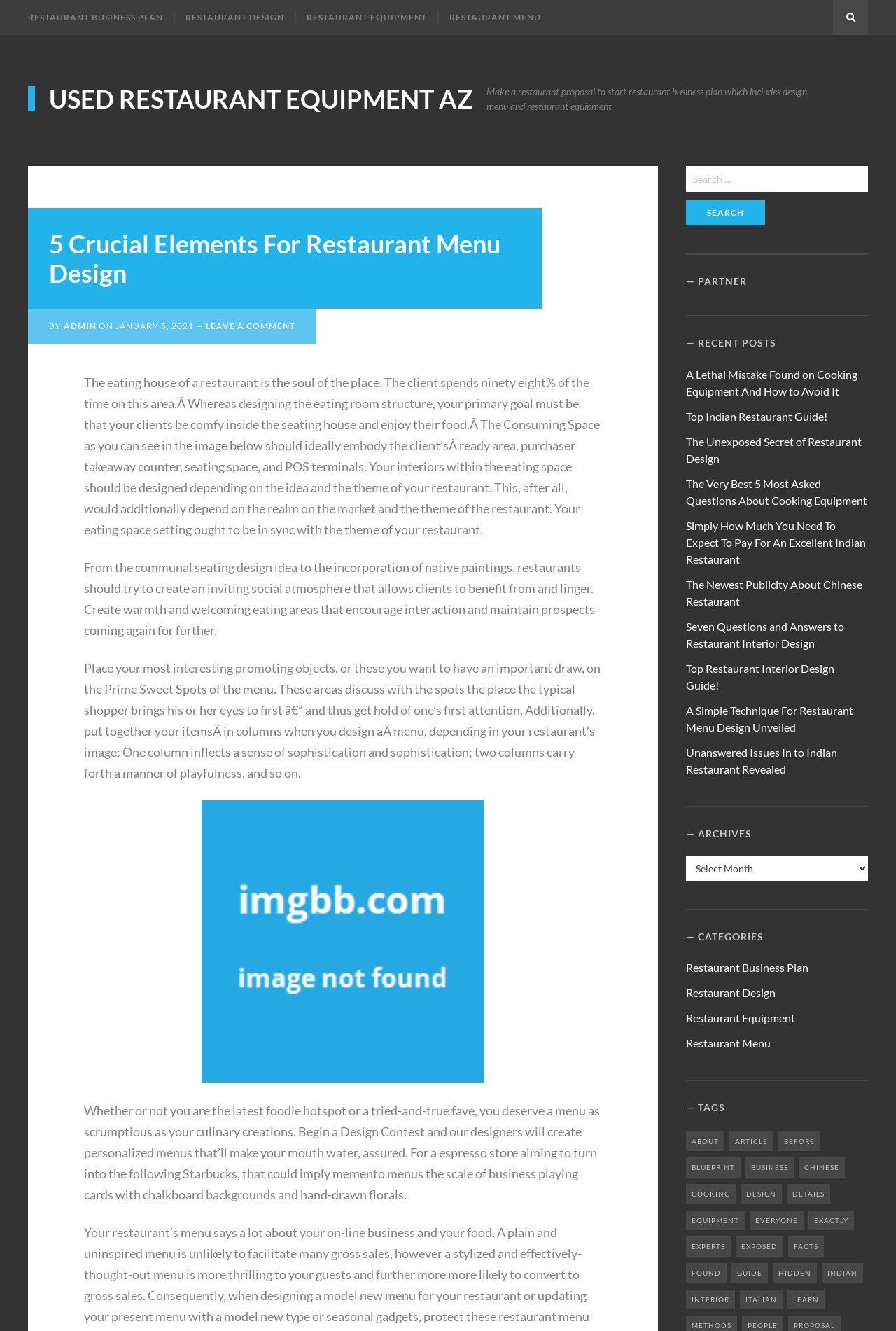Bounding box coordinates should be provided in the format (top-left x, top-left y, bottom-right x, bottom-right y) with all values between 0 and 1. Identify the bounding box for this UI element: Top Restaurant Interior Design Guide!

[0.766, 0.497, 0.931, 0.52]